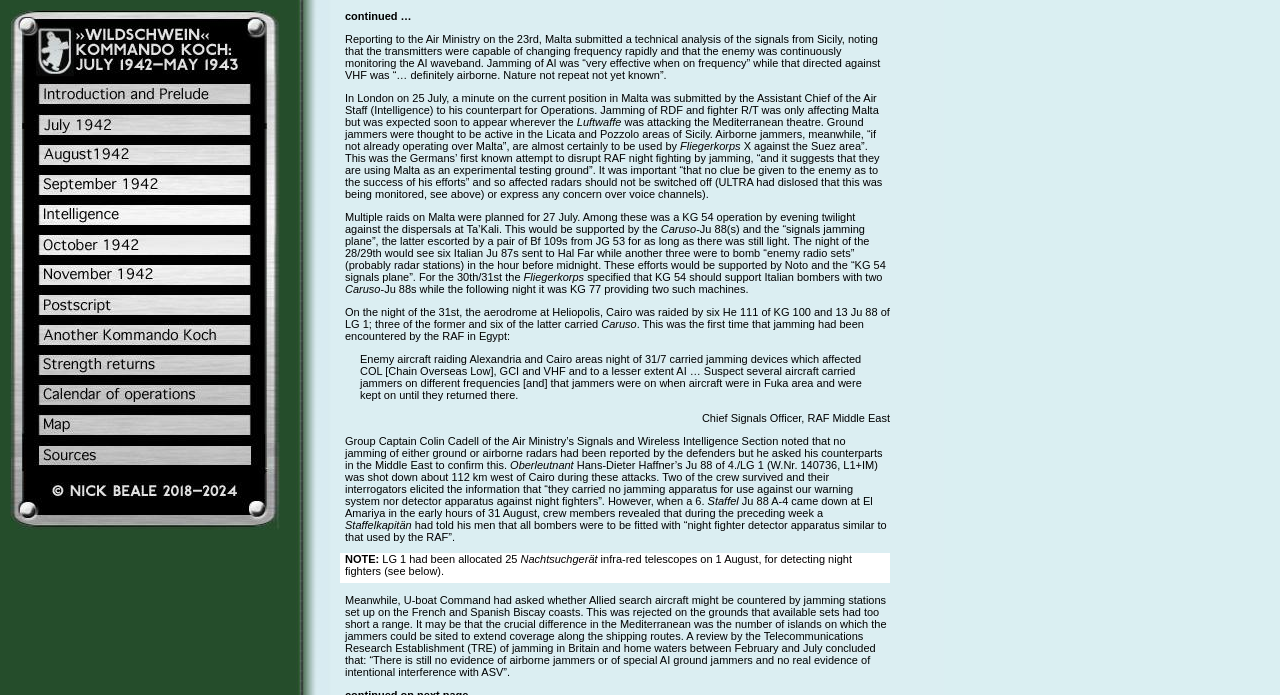Generate a thorough caption that explains the contents of the webpage.

The webpage appears to be a historical article or document, specifically focusing on events in July 1942. At the top of the page, there is a row with two grid cells, which seems to be a header or title section. Below this, there is a layout table that occupies most of the page, containing a single row with a cell that holds a significant amount of text. This text describes a note about LG 1 and Nachtsuchgerät infra-red telescopes.

To the left of the layout table, there is a static text block that discusses U-boat Command and Allied search aircraft, as well as jamming stations and their effectiveness in the Mediterranean. This text block is positioned near the top of the page, above the layout table.

On the left side of the page, near the top, there is an image labeled "KdoKochplate", which takes up a significant portion of the vertical space. The image is positioned above the static text block and to the left of the layout table.